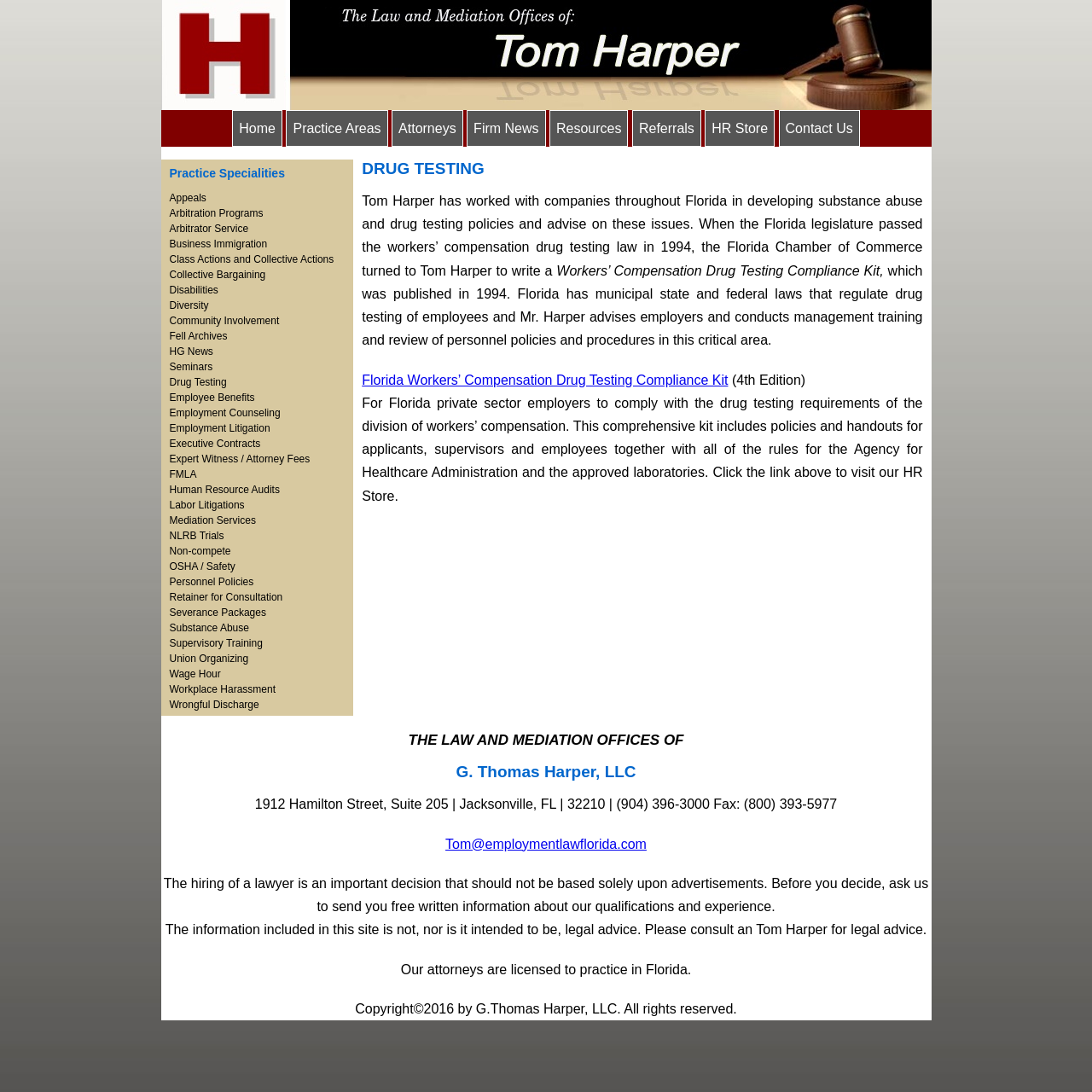Determine the bounding box coordinates for the area that should be clicked to carry out the following instruction: "Click on the 'Drug Testing' link".

[0.155, 0.344, 0.208, 0.355]